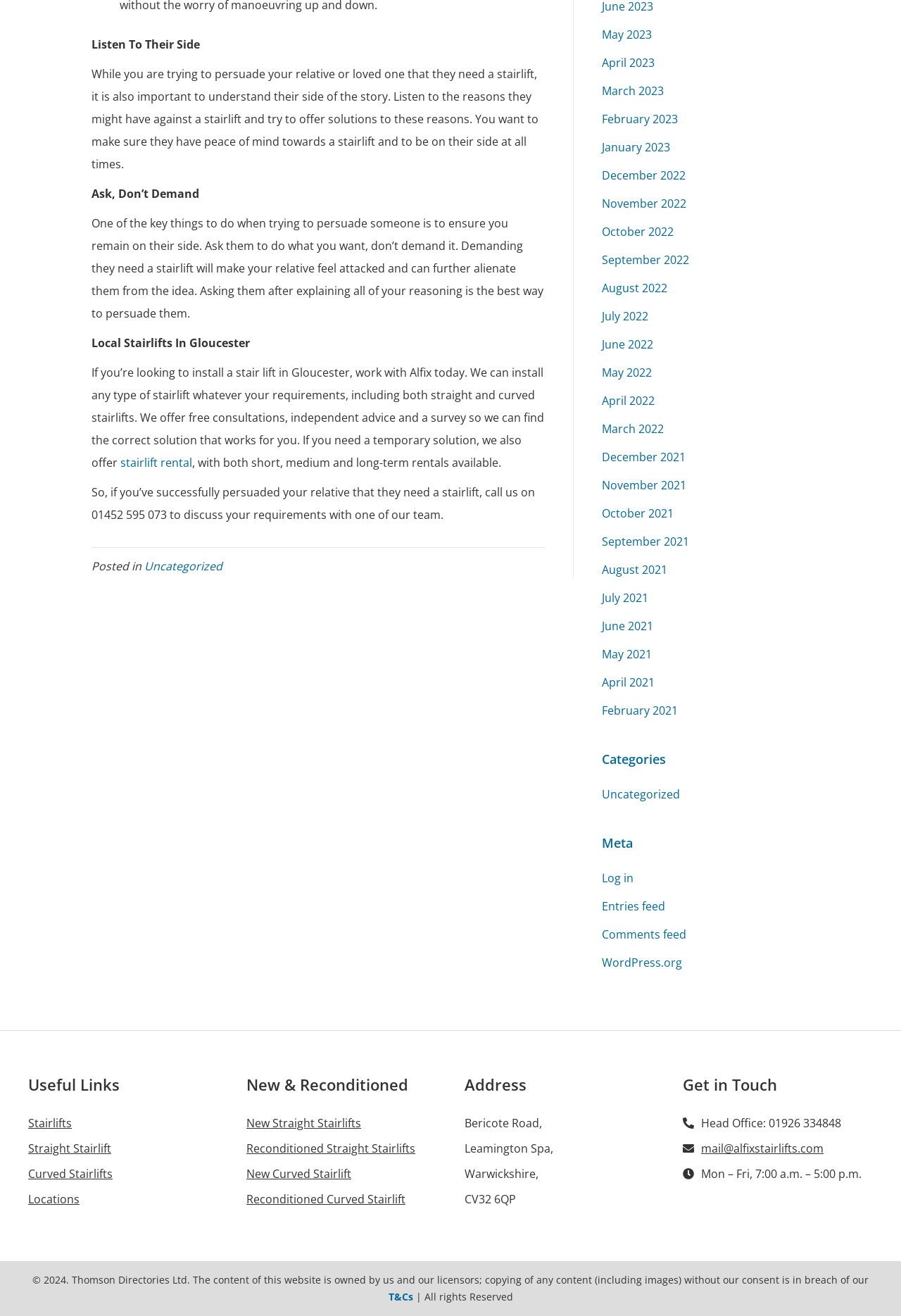What is the phone number of the company mentioned on the webpage?
Please use the visual content to give a single word or phrase answer.

01926 334848